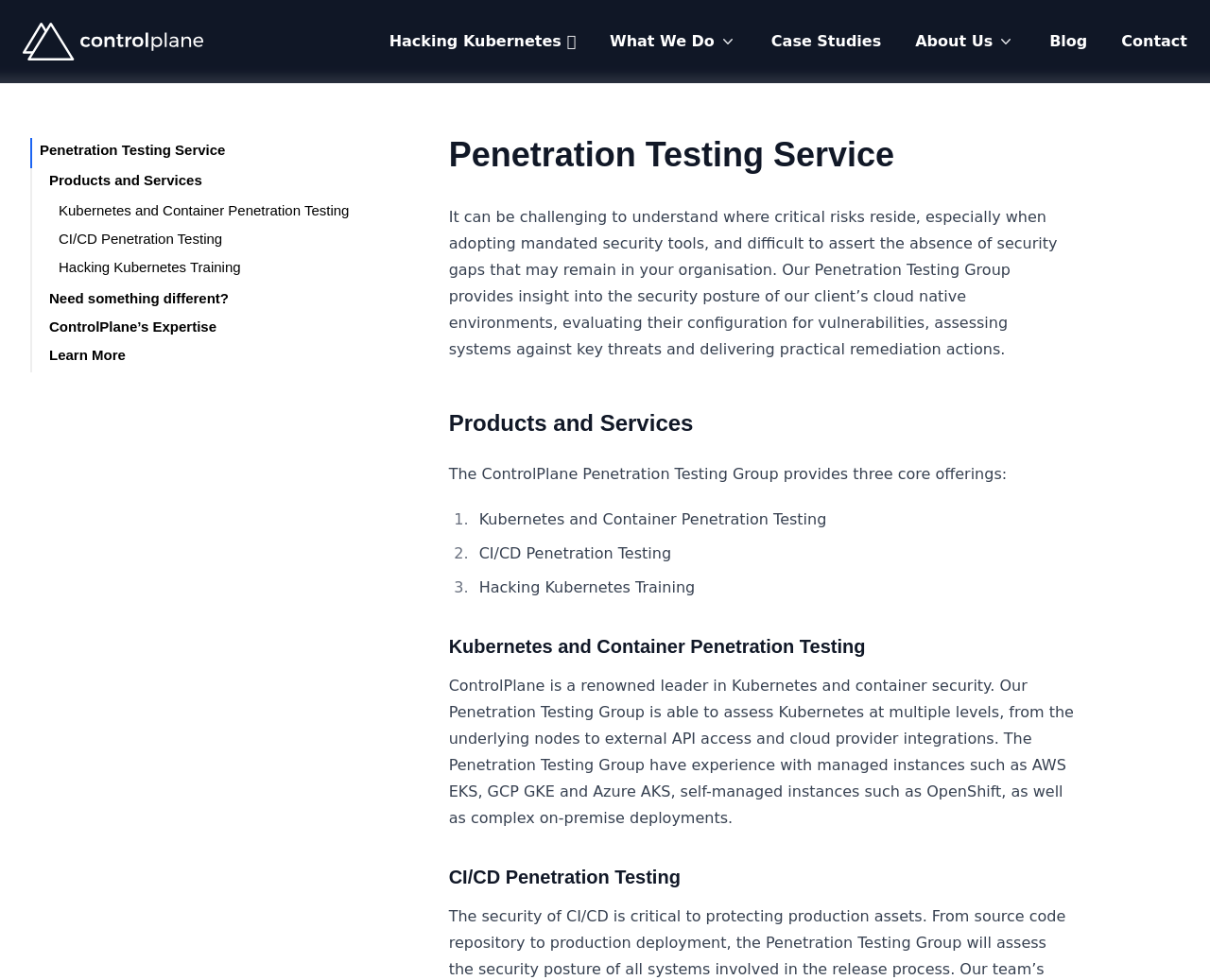Identify and provide the text content of the webpage's primary headline.

Penetration Testing Service